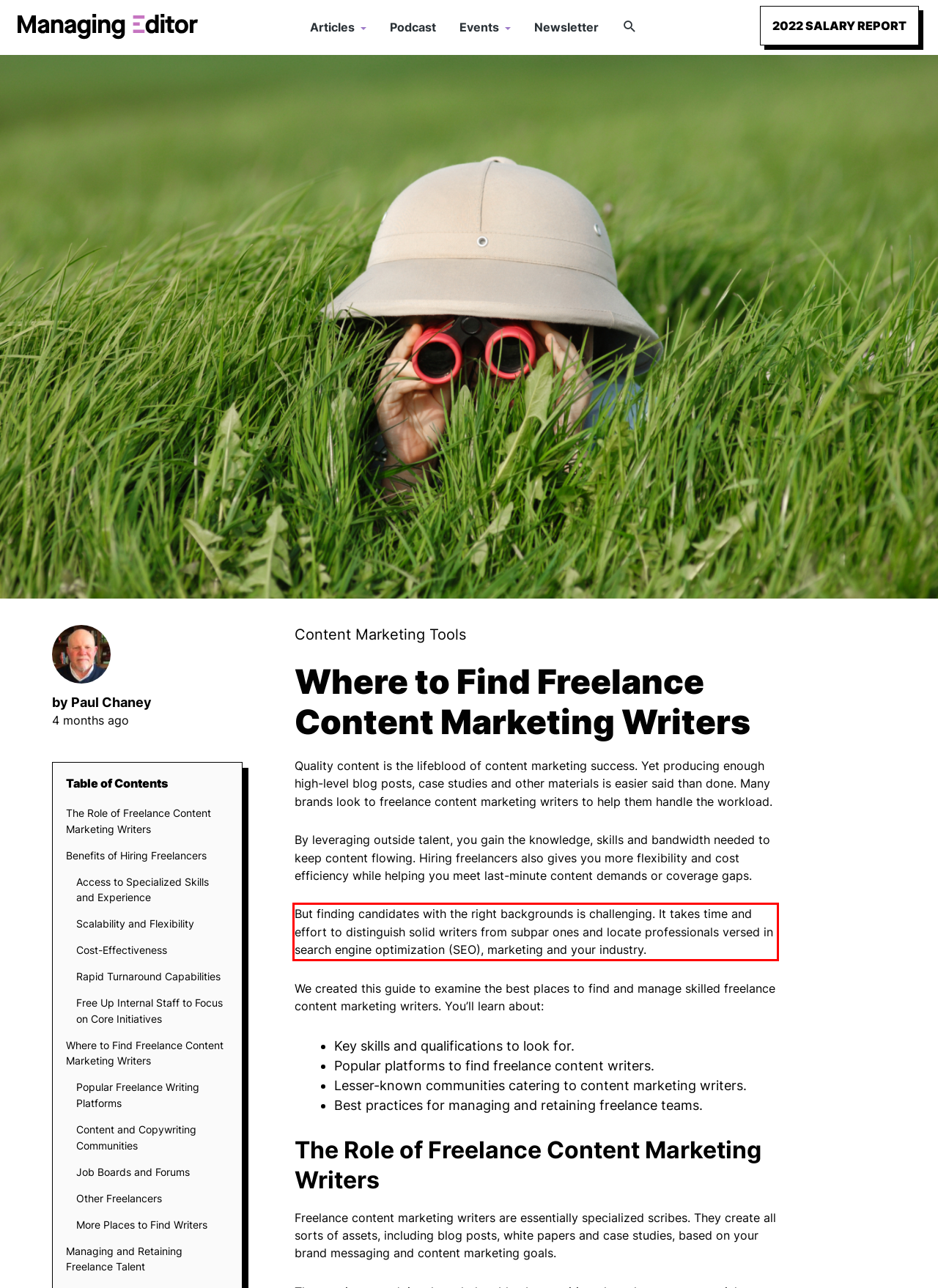Please perform OCR on the text content within the red bounding box that is highlighted in the provided webpage screenshot.

But finding candidates with the right backgrounds is challenging. It takes time and effort to distinguish solid writers from subpar ones and locate professionals versed in search engine optimization (SEO), marketing and your industry.